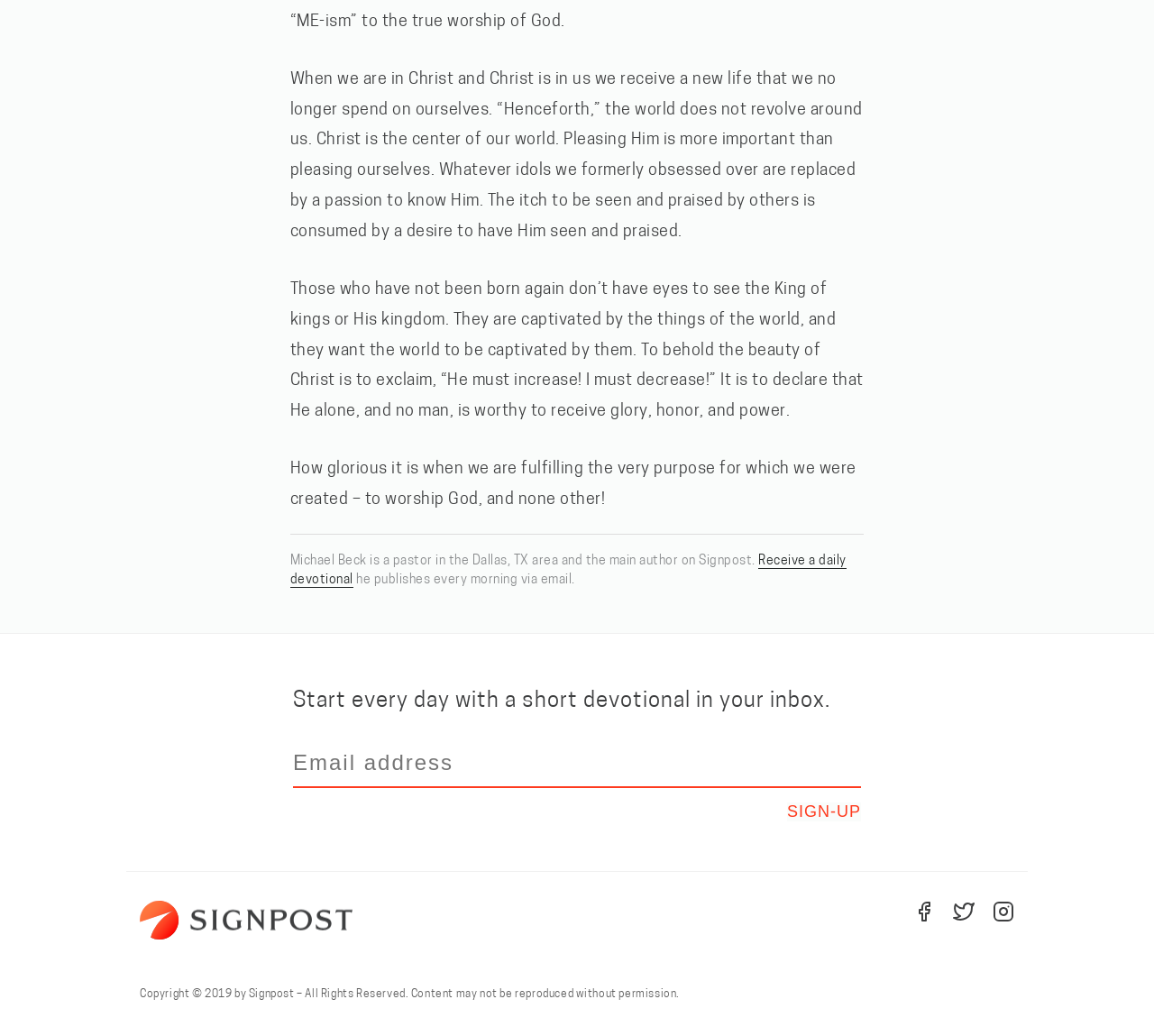Please provide a one-word or short phrase answer to the question:
What is the call to action on the webpage?

Sign-up